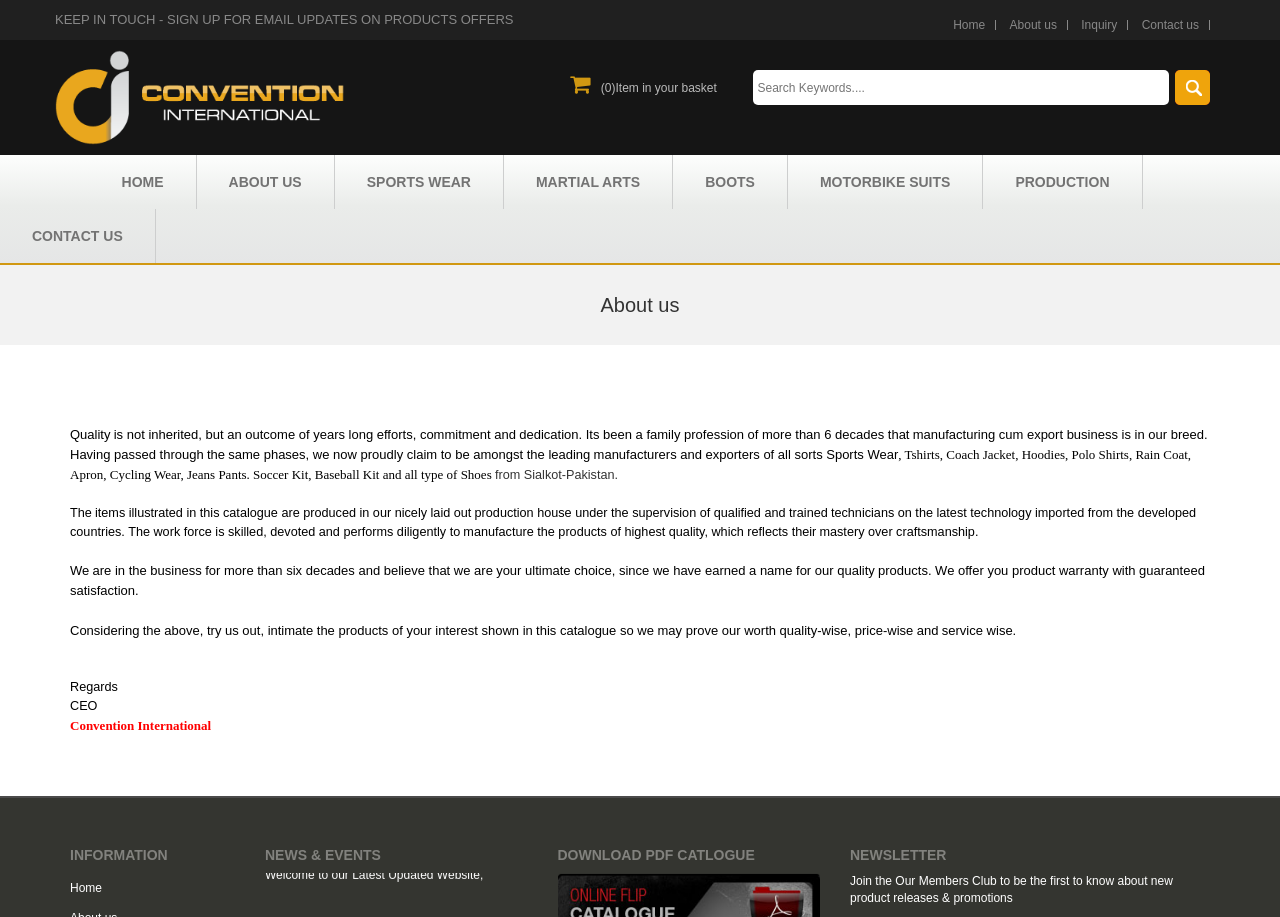Based on the element description Inquiry, identify the bounding box of the UI element in the given webpage screenshot. The coordinates should be in the format (top-left x, top-left y, bottom-right x, bottom-right y) and must be between 0 and 1.

[0.845, 0.02, 0.873, 0.035]